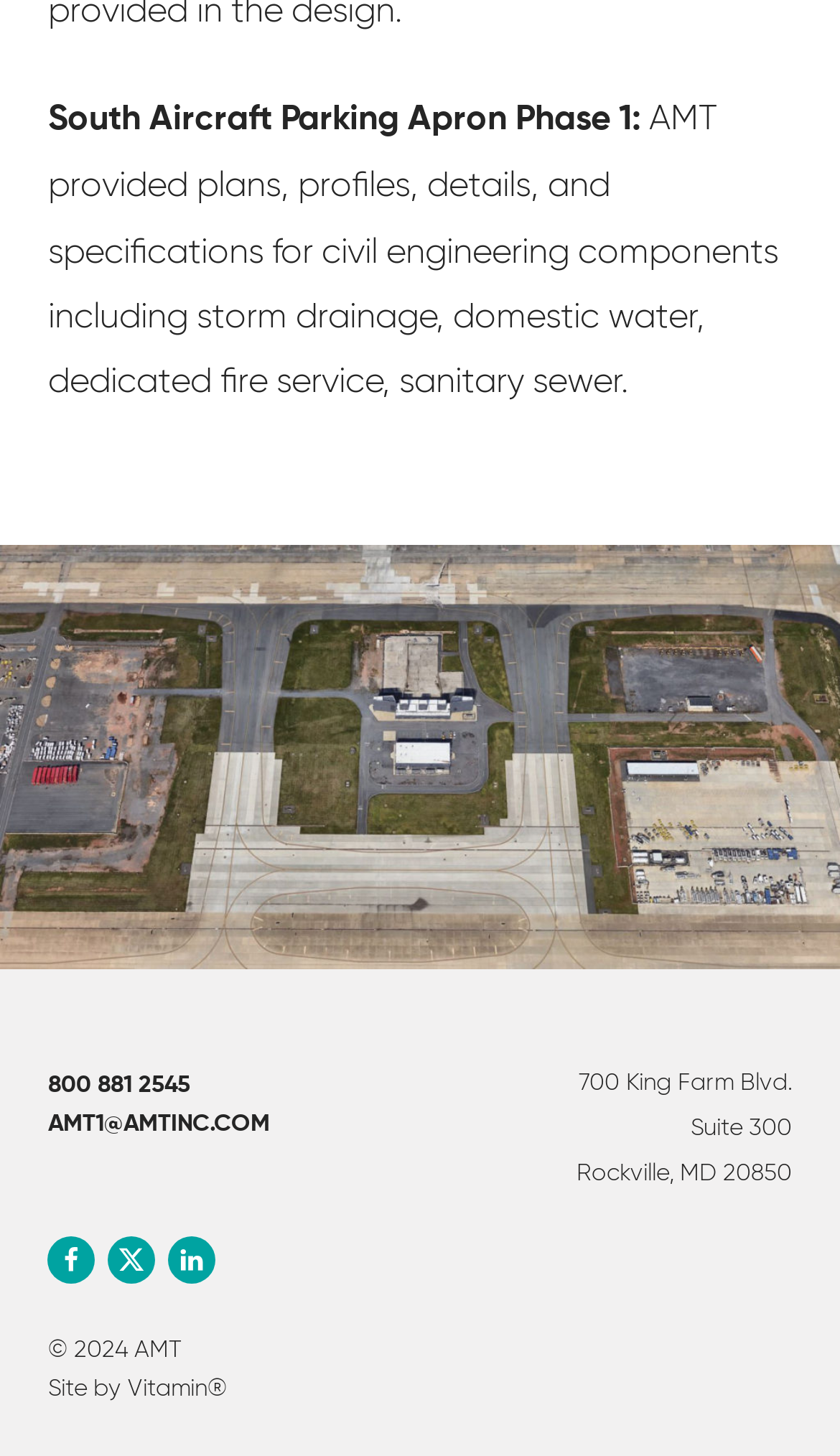Using the provided description AMT1@AMTINC.COM, find the bounding box coordinates for the UI element. Provide the coordinates in (top-left x, top-left y, bottom-right x, bottom-right y) format, ensuring all values are between 0 and 1.

[0.057, 0.758, 0.321, 0.788]